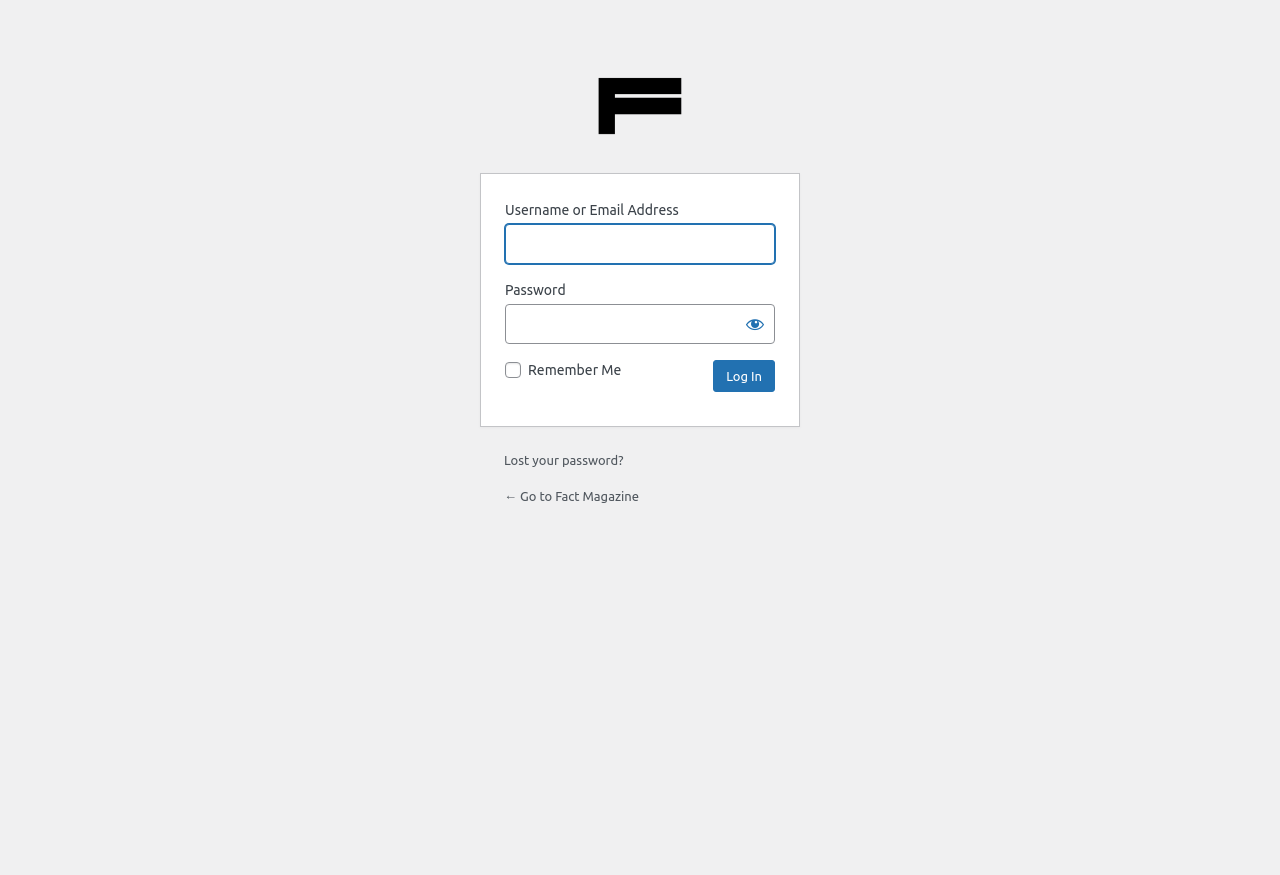What is the purpose of this webpage?
Please elaborate on the answer to the question with detailed information.

Based on the elements present on the webpage, such as the username and password textboxes, the 'Log In' button, and the 'Lost your password?' link, it can be inferred that the purpose of this webpage is to allow users to log in to their accounts on the Fact Magazine website.